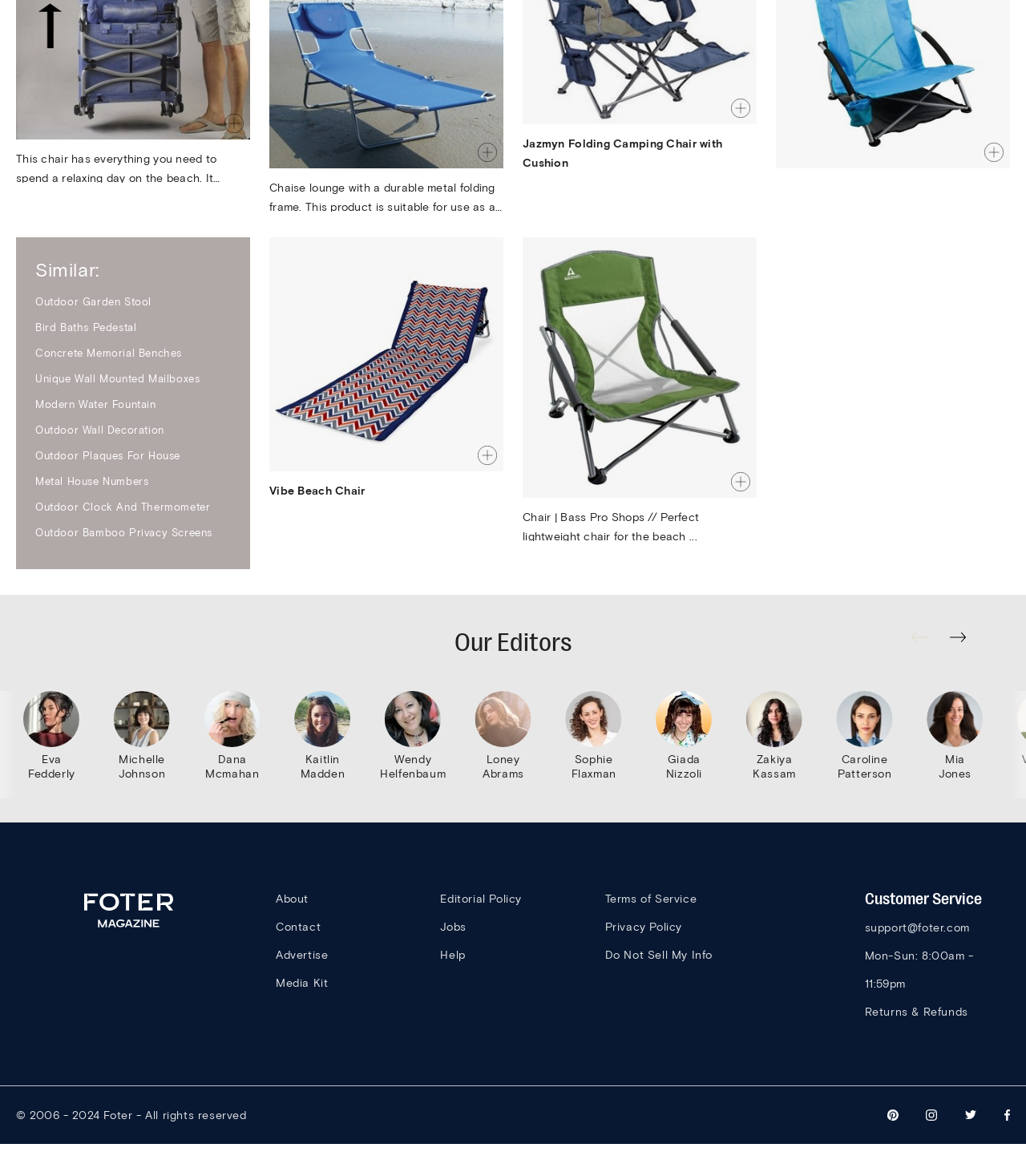Locate the bounding box coordinates of the area you need to click to fulfill this instruction: 'View similar products'. The coordinates must be in the form of four float numbers ranging from 0 to 1: [left, top, right, bottom].

[0.034, 0.278, 0.148, 0.289]